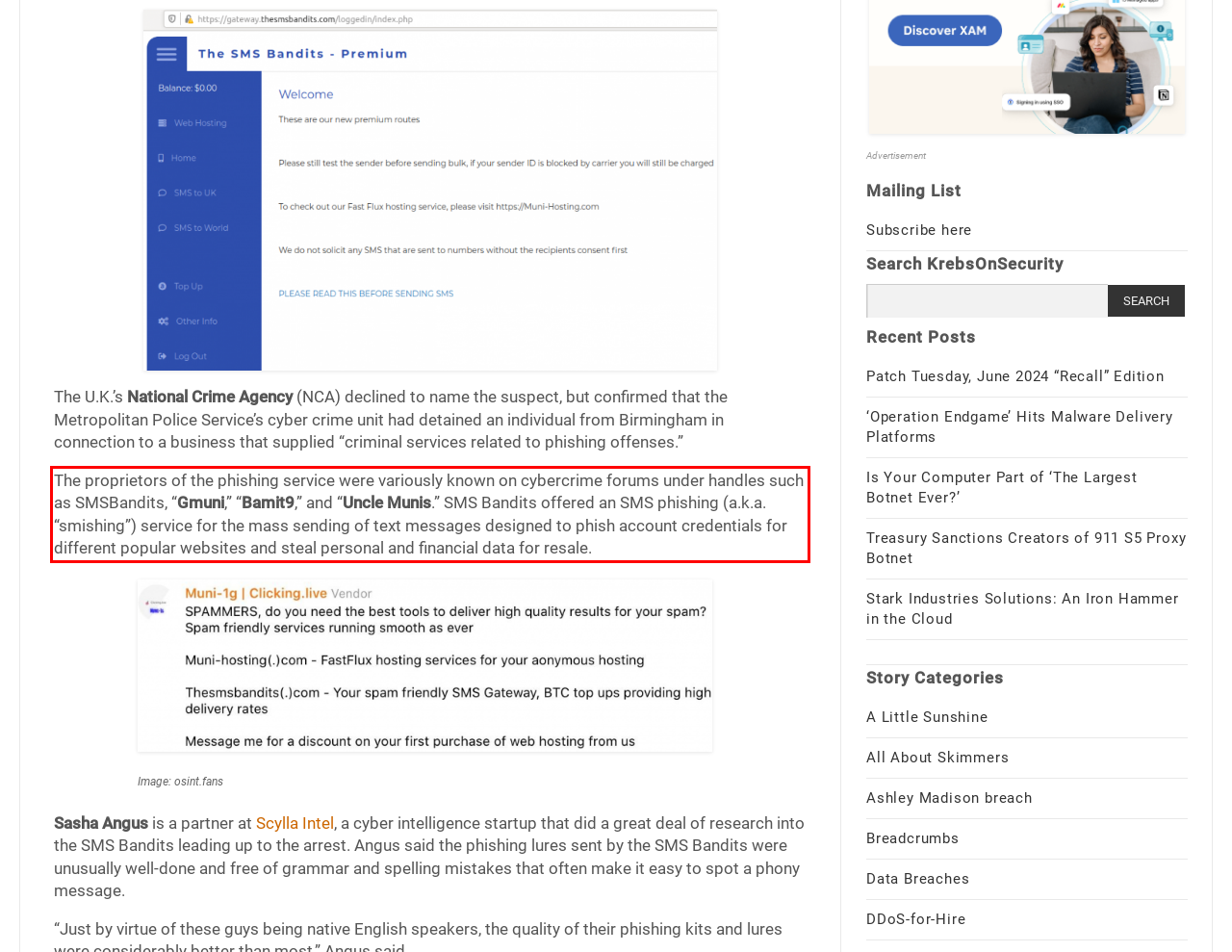There is a UI element on the webpage screenshot marked by a red bounding box. Extract and generate the text content from within this red box.

The proprietors of the phishing service were variously known on cybercrime forums under handles such as SMSBandits, “Gmuni,” “Bamit9,” and “Uncle Munis.” SMS Bandits offered an SMS phishing (a.k.a. “smishing”) service for the mass sending of text messages designed to phish account credentials for different popular websites and steal personal and financial data for resale.